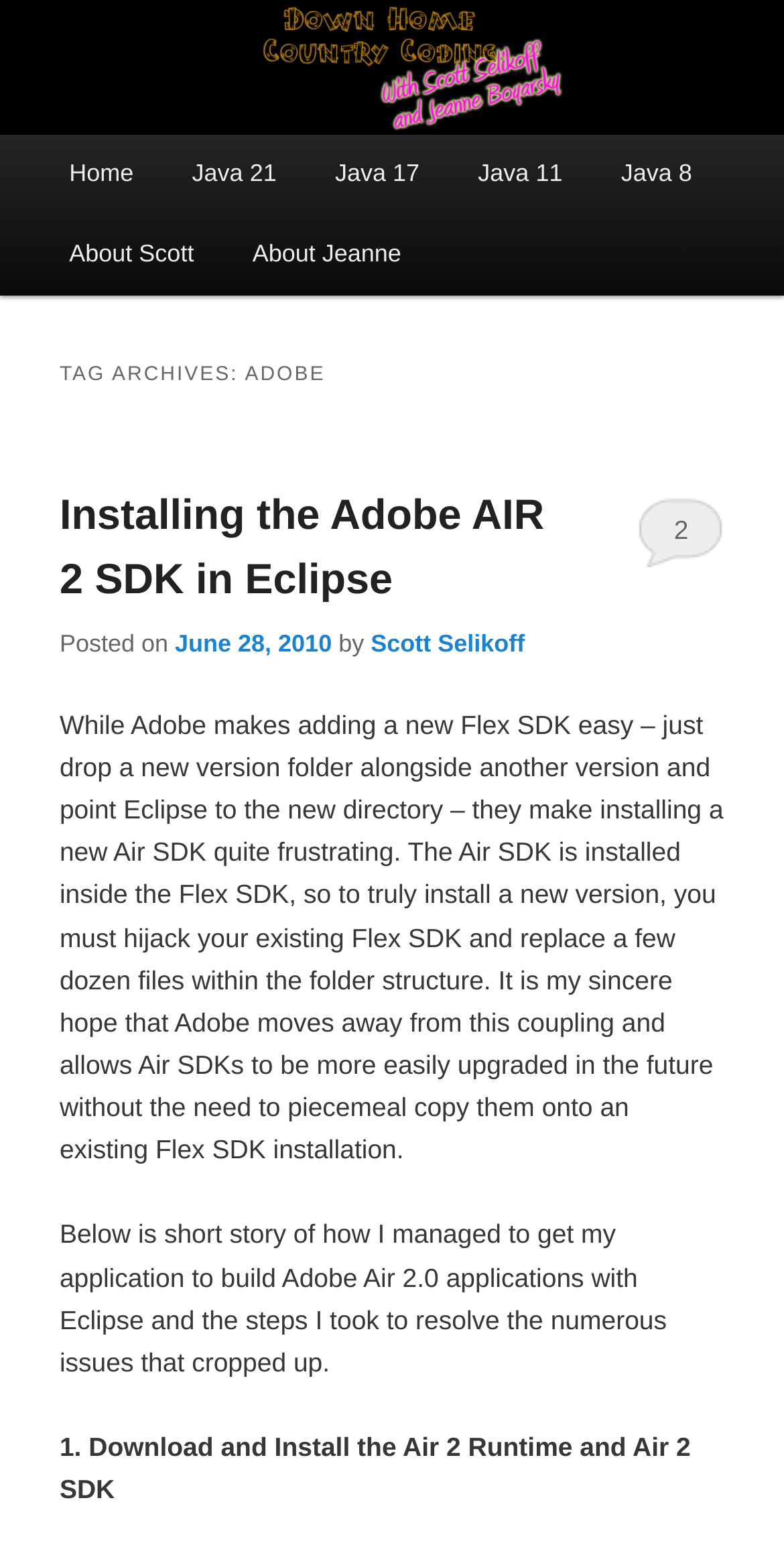Determine the coordinates of the bounding box for the clickable area needed to execute this instruction: "Go to Home page".

[0.051, 0.088, 0.208, 0.14]